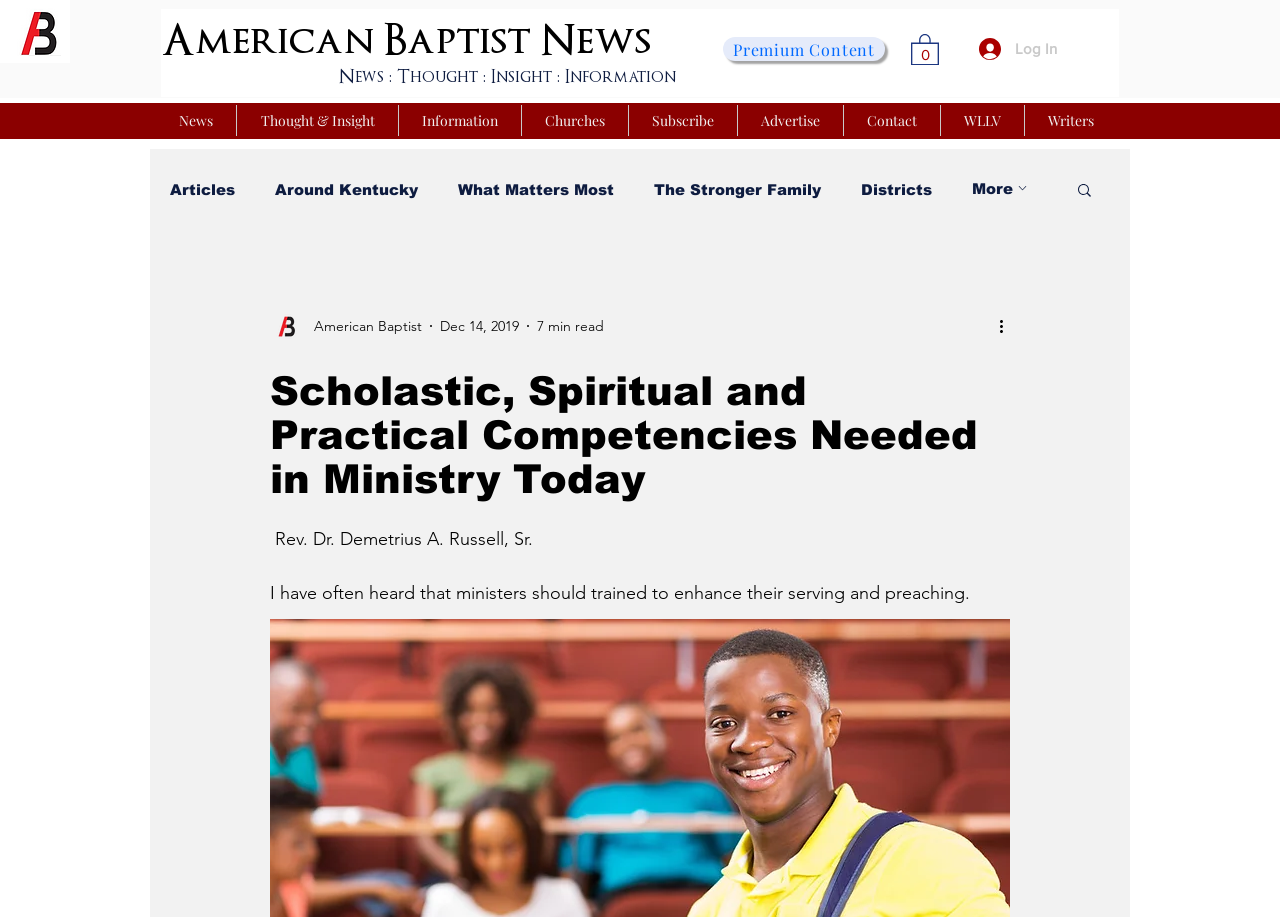Using the description "Around Kentucky", locate and provide the bounding box of the UI element.

[0.215, 0.197, 0.327, 0.216]